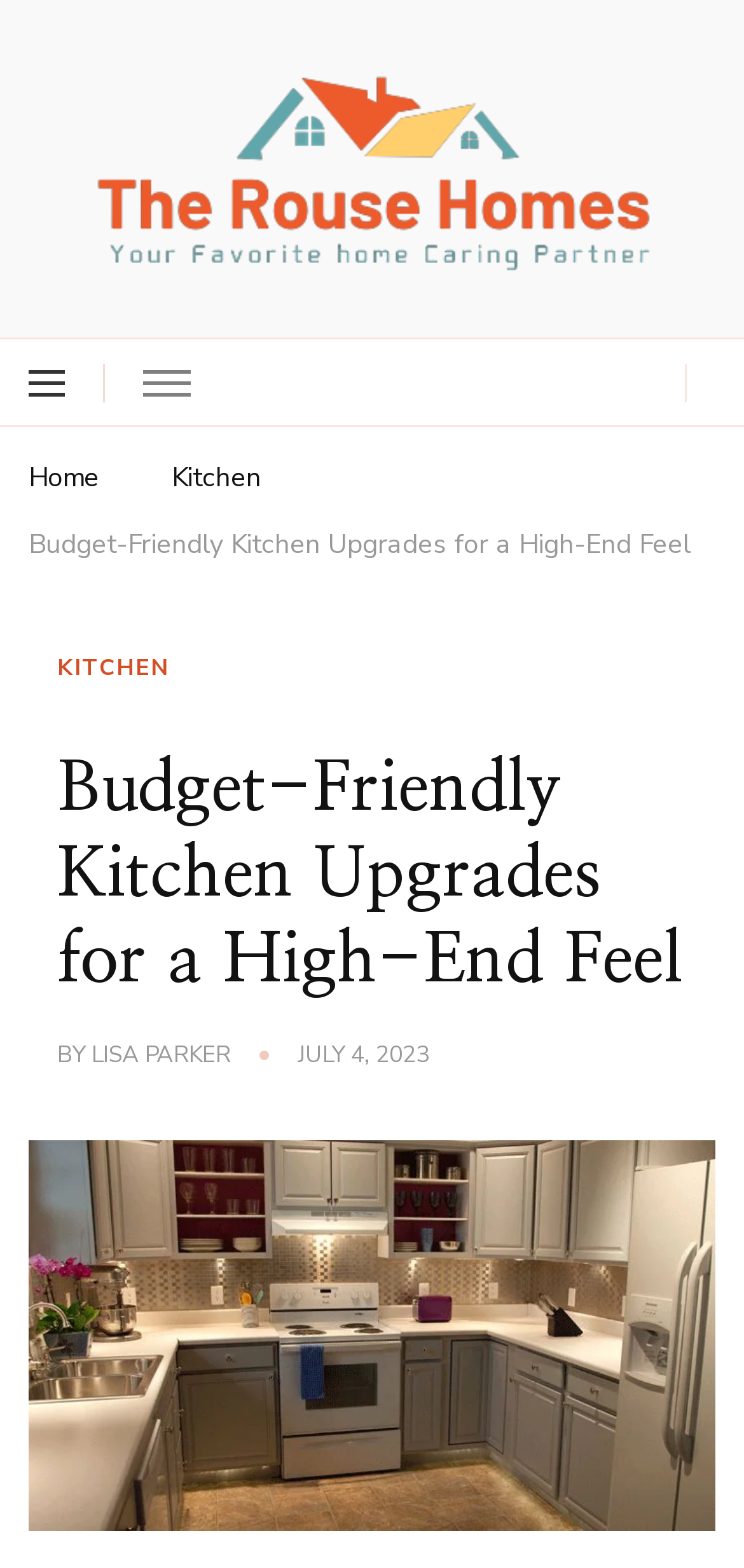What is the main topic of the article?
From the screenshot, provide a brief answer in one word or phrase.

Budget-Friendly Kitchen Upgrades